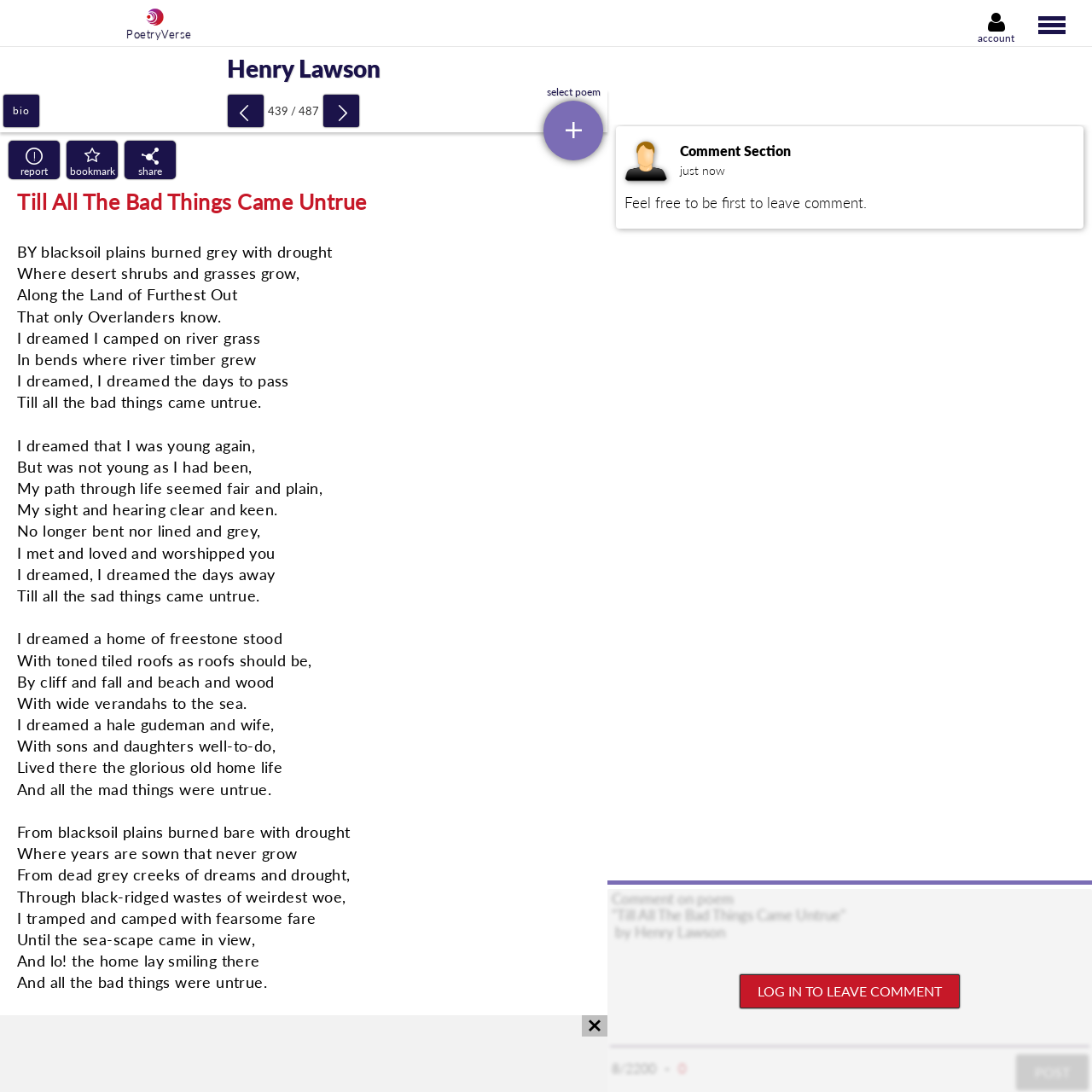Please find the bounding box coordinates of the element that you should click to achieve the following instruction: "Read more about the author Dr. Ahmed Rasem Al-Nafis". The coordinates should be presented as four float numbers between 0 and 1: [left, top, right, bottom].

None